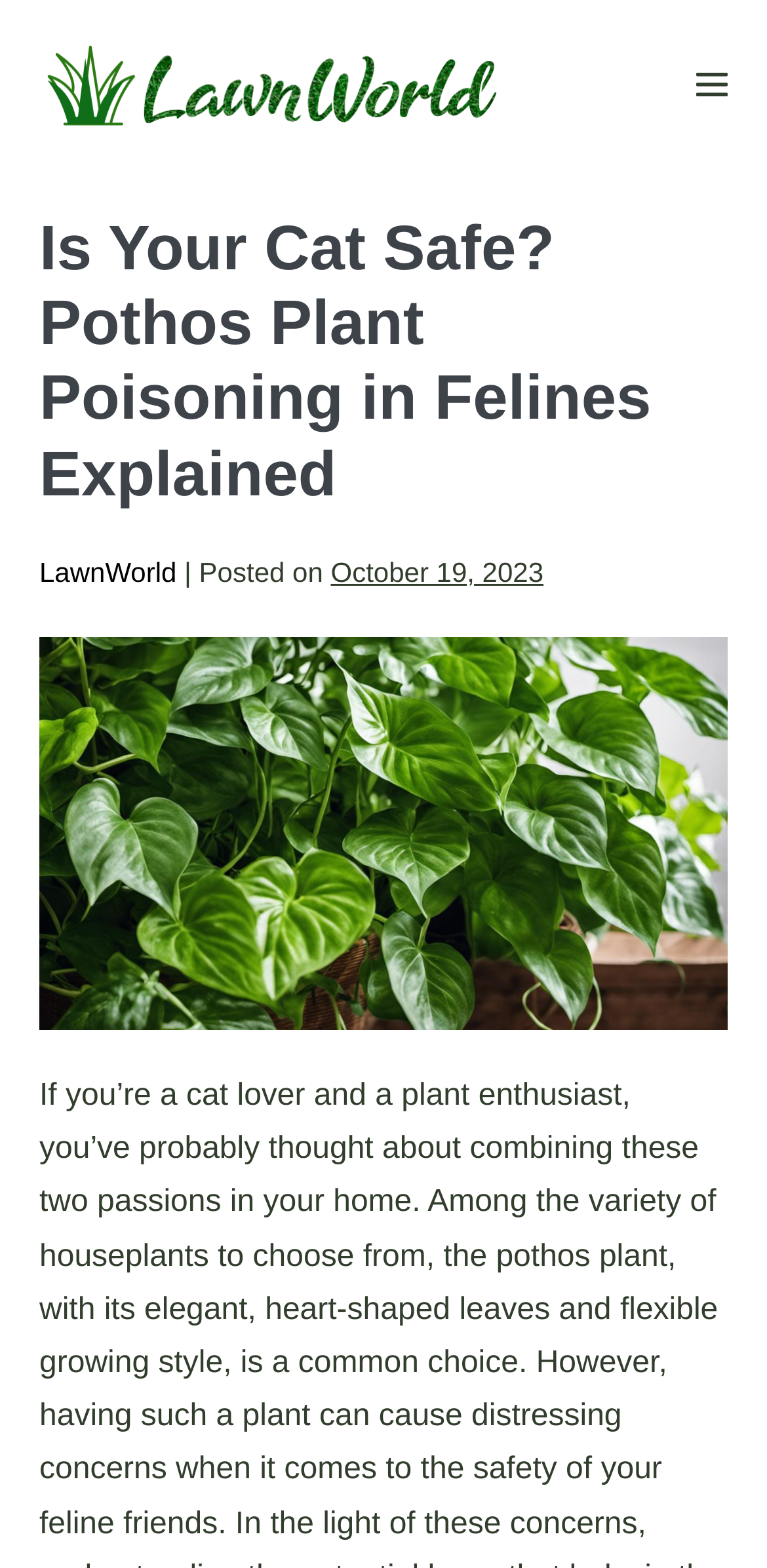Find the headline of the webpage and generate its text content.

Is Your Cat Safe? Pothos Plant Poisoning in Felines Explained